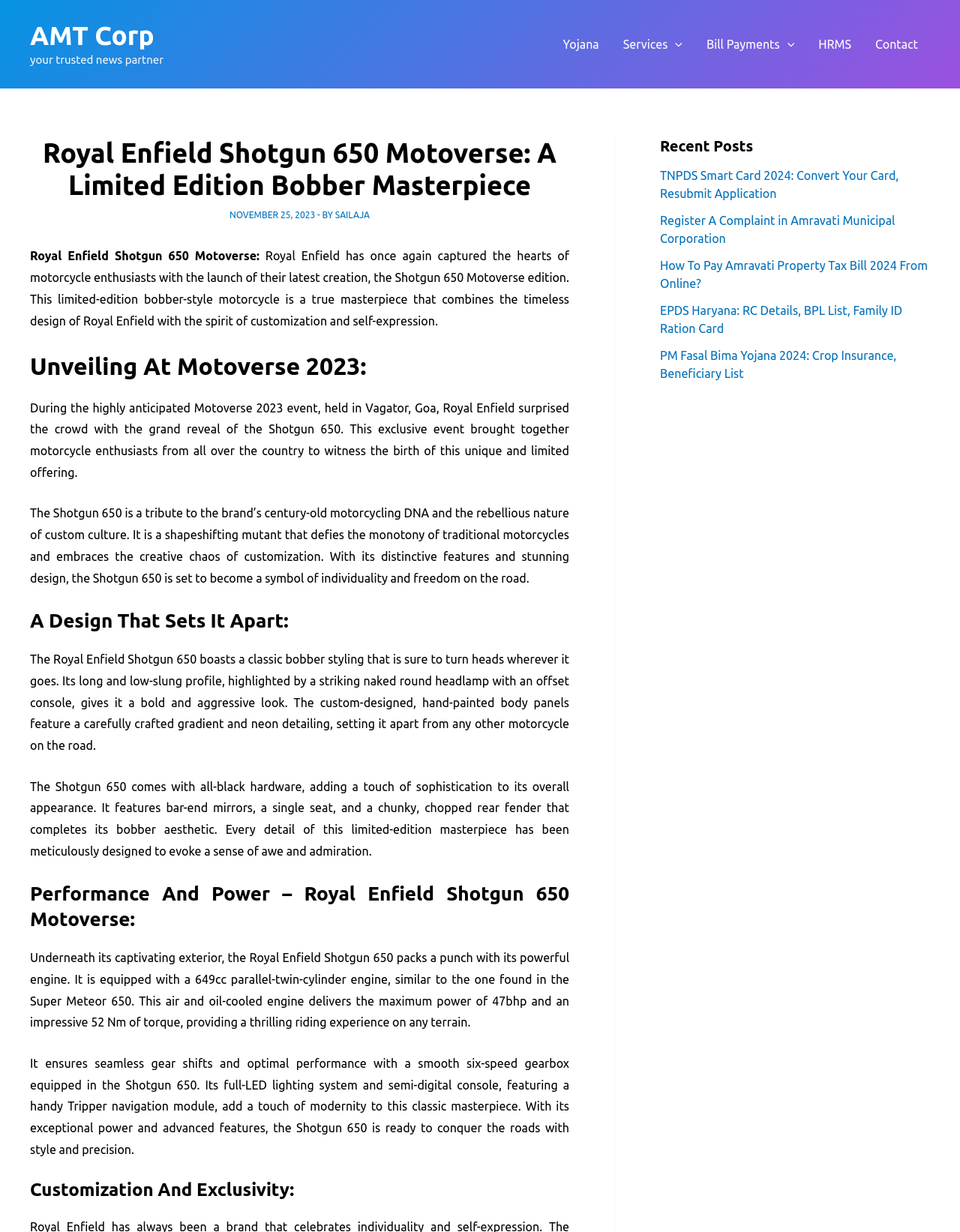Generate the main heading text from the webpage.

Royal Enfield Shotgun 650 Motoverse: A Limited Edition Bobber Masterpiece